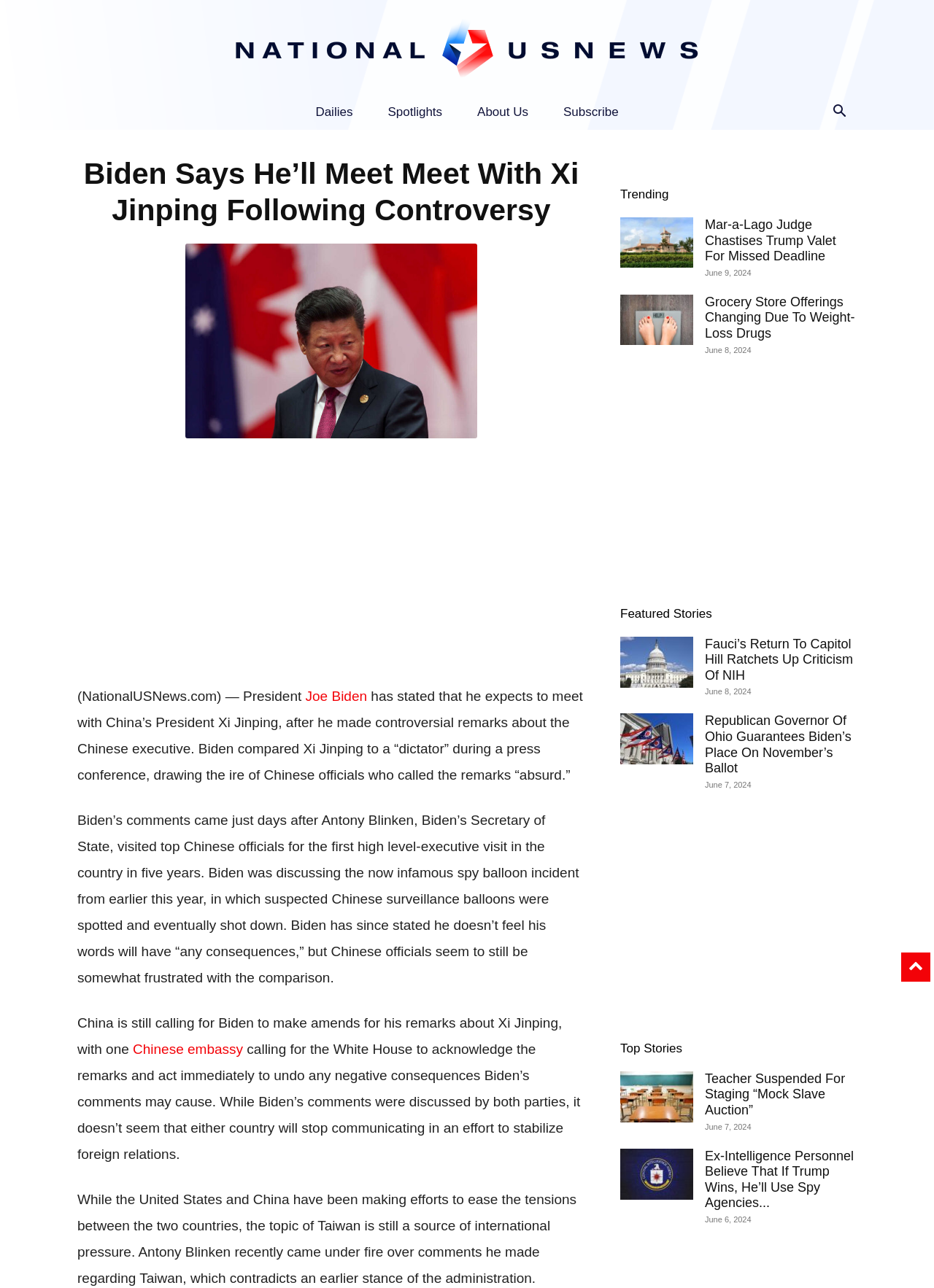Locate the coordinates of the bounding box for the clickable region that fulfills this instruction: "Click on the 'National US News' link".

[0.0, 0.004, 1.0, 0.072]